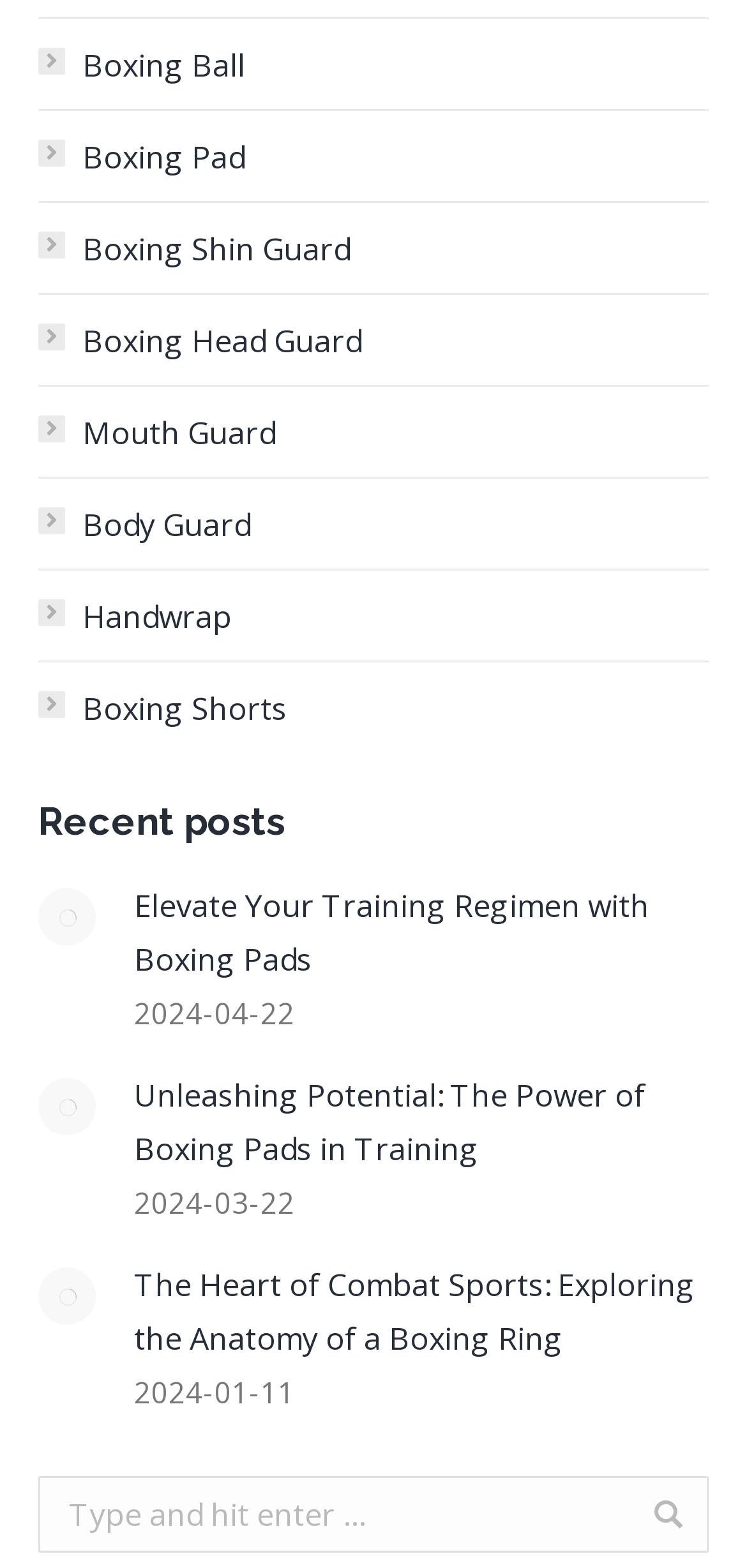Kindly determine the bounding box coordinates for the area that needs to be clicked to execute this instruction: "Read the article about Elevate Your Training Regimen with Boxing Pads".

[0.179, 0.561, 0.949, 0.629]